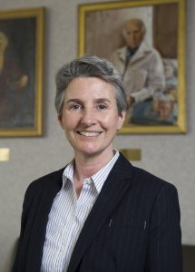Give a succinct answer to this question in a single word or phrase: 
What is Dr. Albers known for researching?

Neurotrophic growth factors